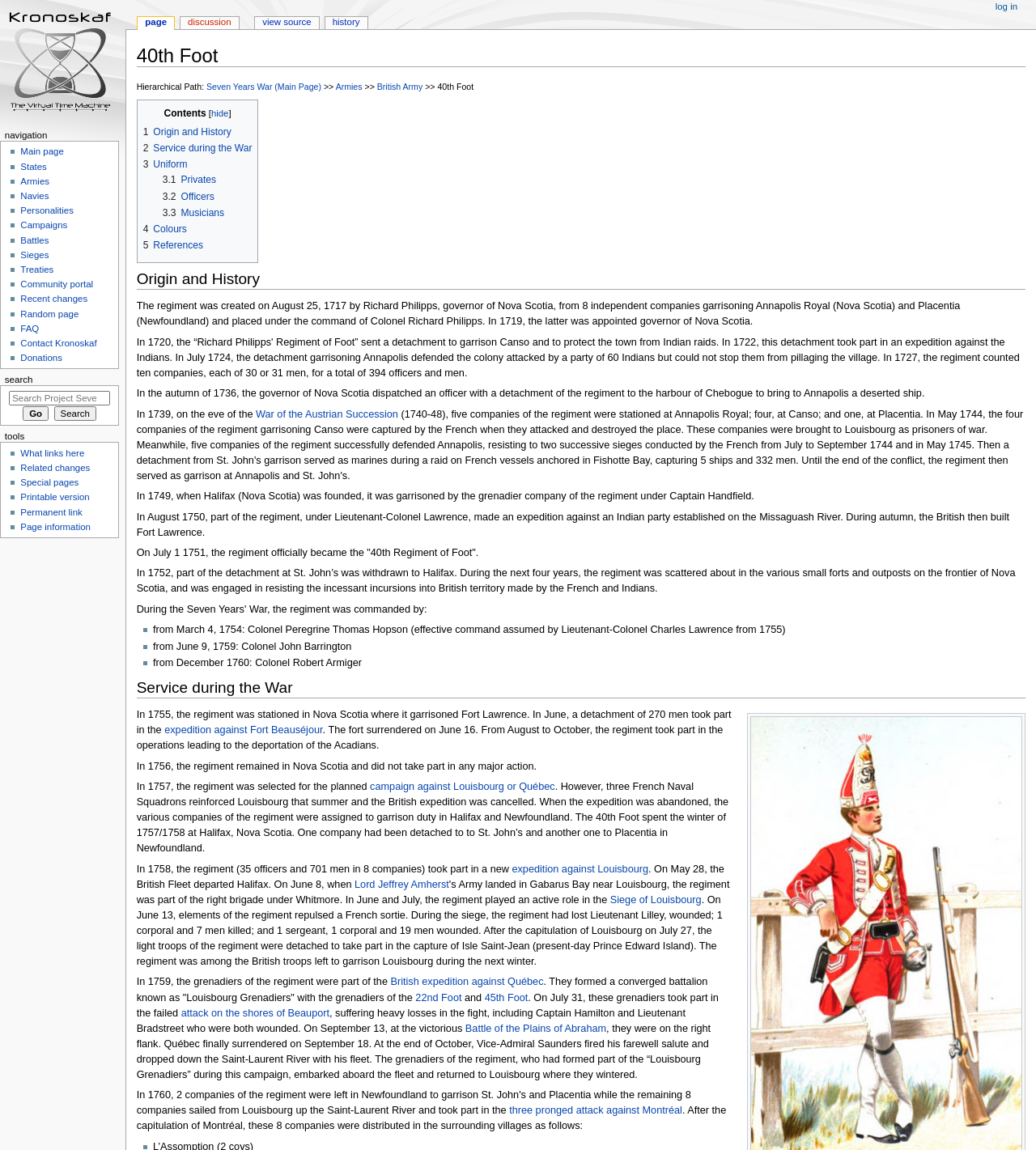Please determine the bounding box coordinates of the area that needs to be clicked to complete this task: 'Visit the main page'. The coordinates must be four float numbers between 0 and 1, formatted as [left, top, right, bottom].

[0.0, 0.0, 0.121, 0.109]